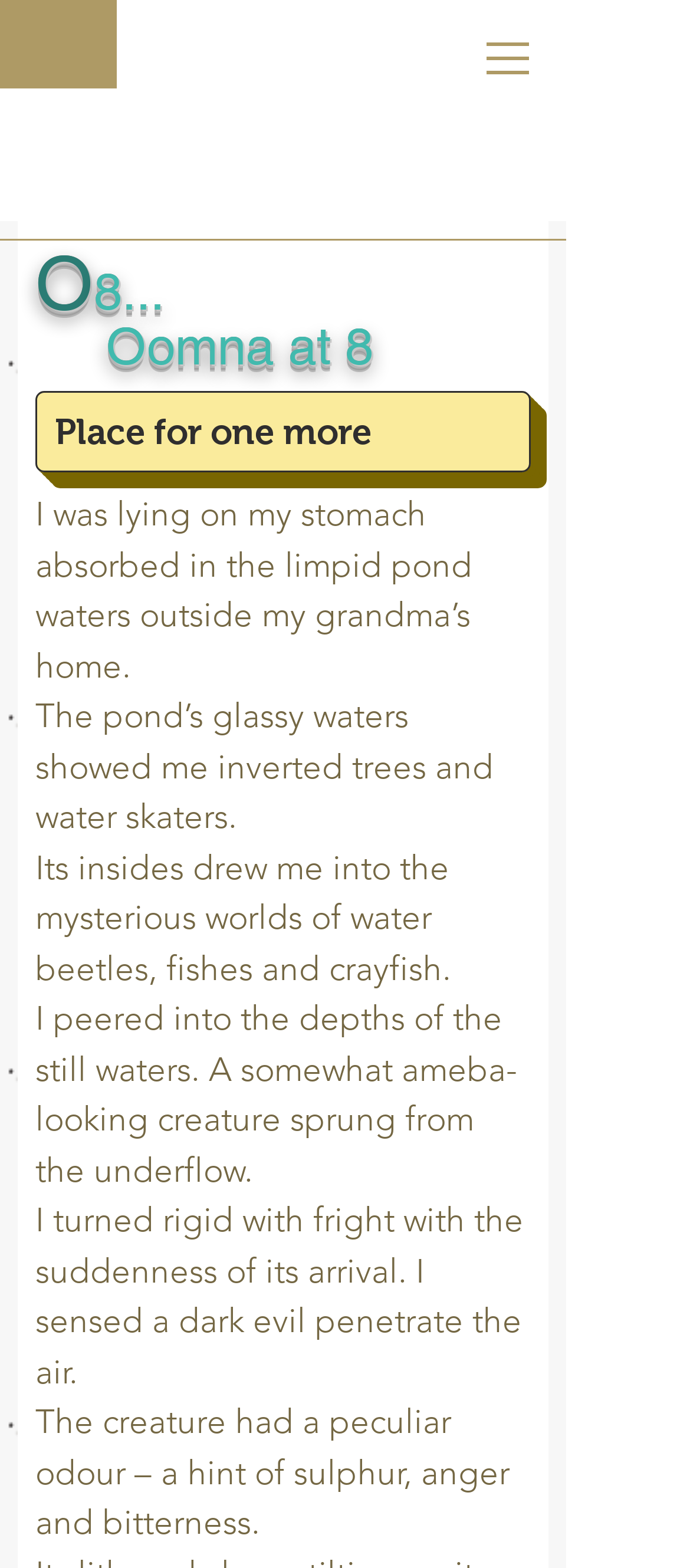By analyzing the image, answer the following question with a detailed response: What is the navigation button for?

The navigation button has a popup menu and is labeled 'Site', suggesting that it is used to navigate to different parts of the website.